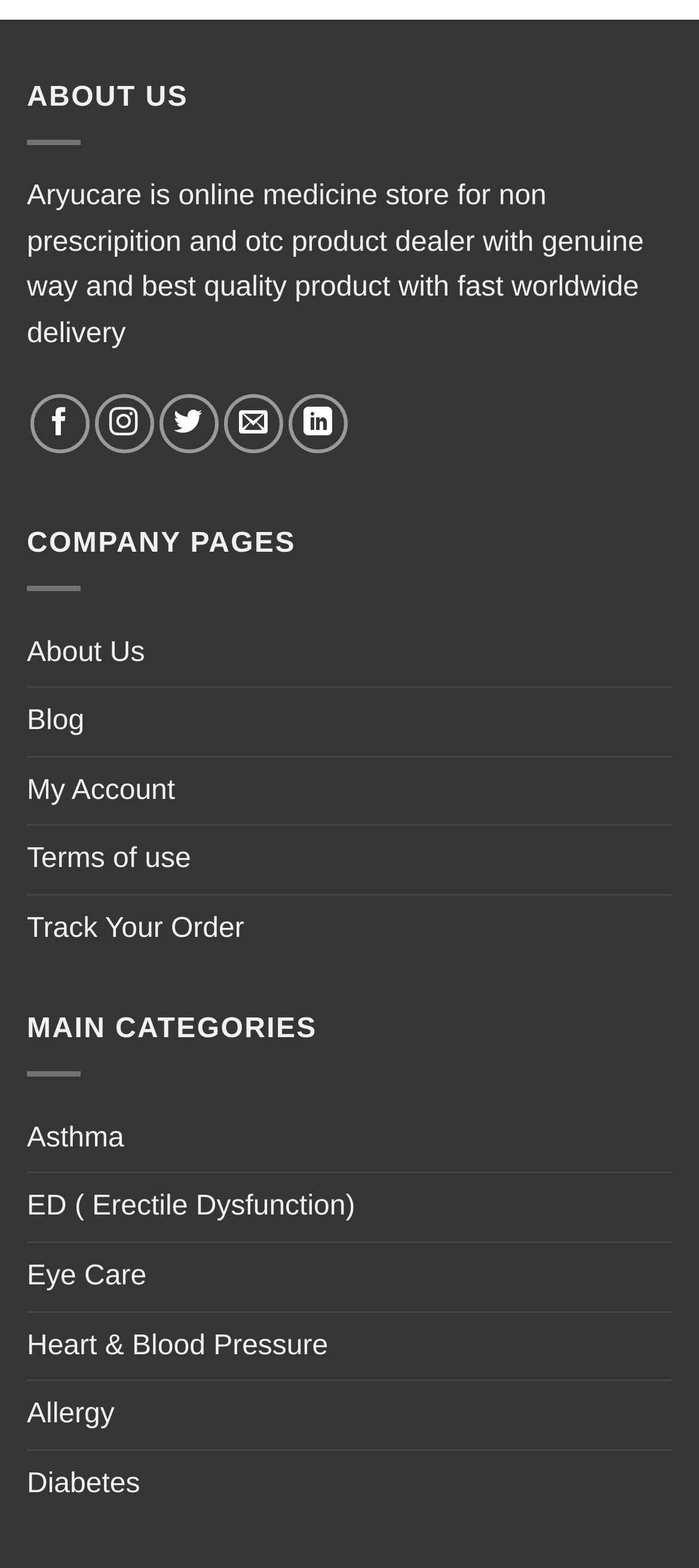Identify the bounding box coordinates for the region of the element that should be clicked to carry out the instruction: "Learn about asthma". The bounding box coordinates should be four float numbers between 0 and 1, i.e., [left, top, right, bottom].

[0.038, 0.705, 0.178, 0.748]